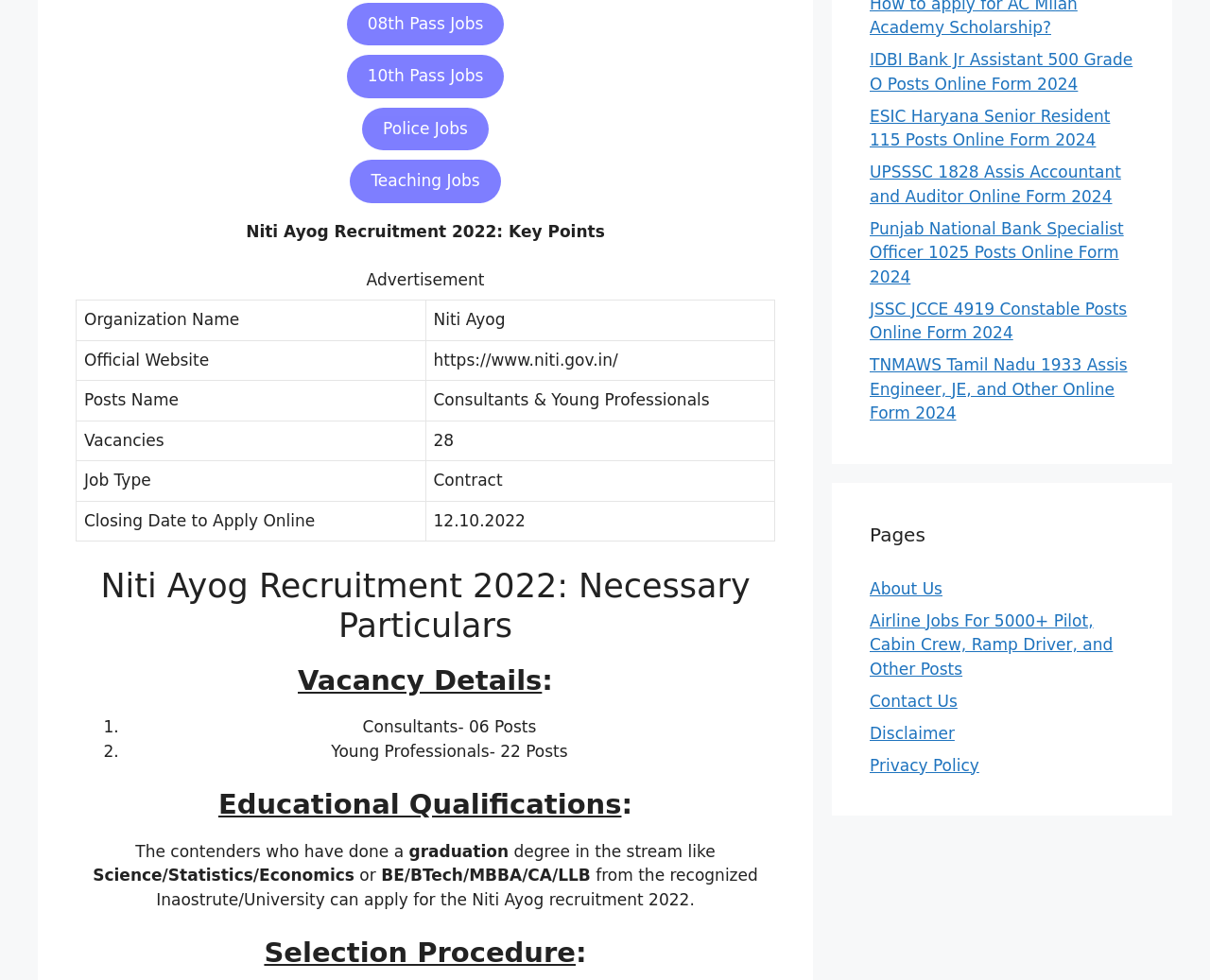Find the bounding box coordinates for the UI element that matches this description: "Contact Us".

[0.719, 0.705, 0.791, 0.725]